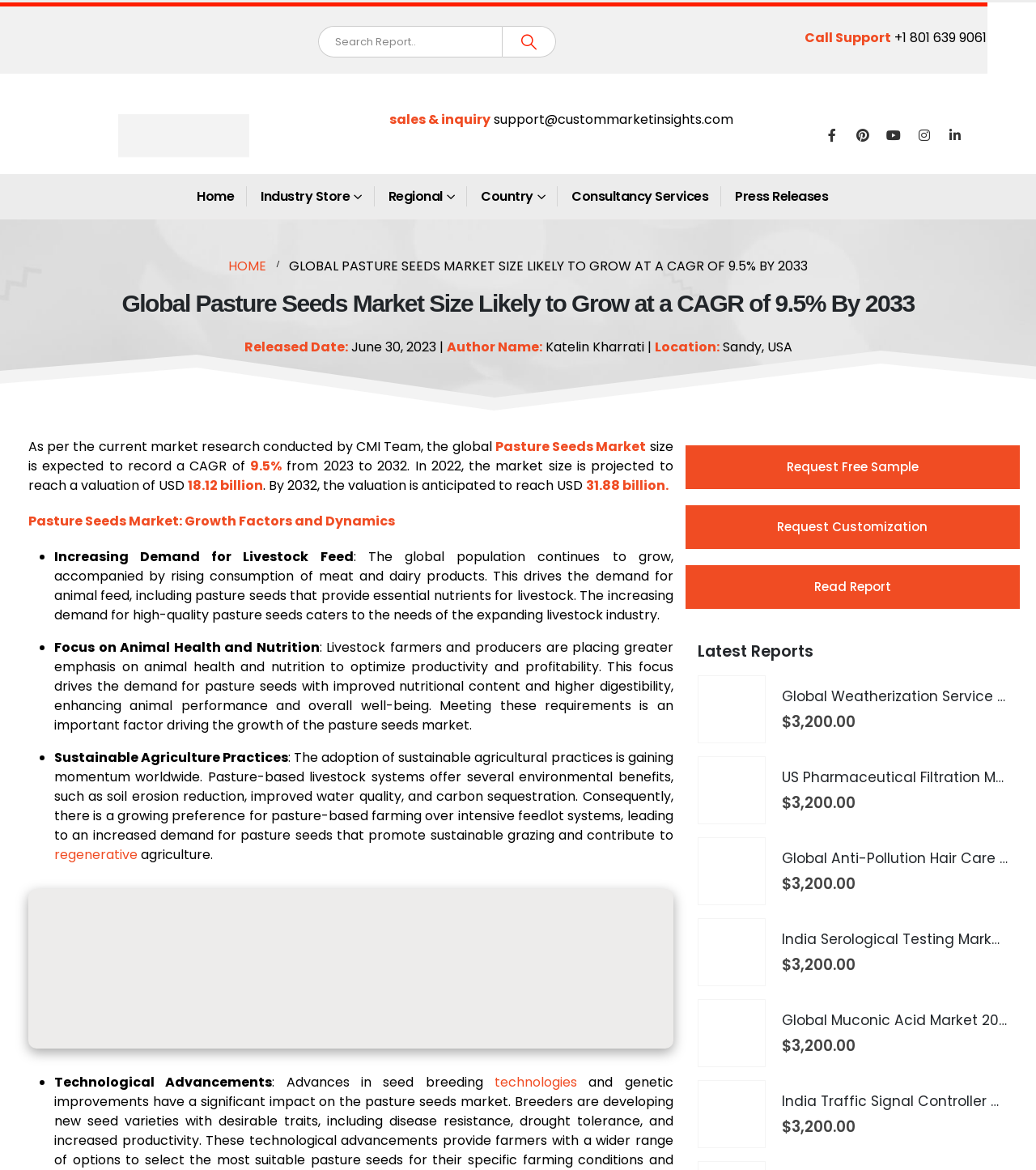Pinpoint the bounding box coordinates of the clickable area needed to execute the instruction: "View custom market insights". The coordinates should be specified as four float numbers between 0 and 1, i.e., [left, top, right, bottom].

[0.114, 0.098, 0.24, 0.135]